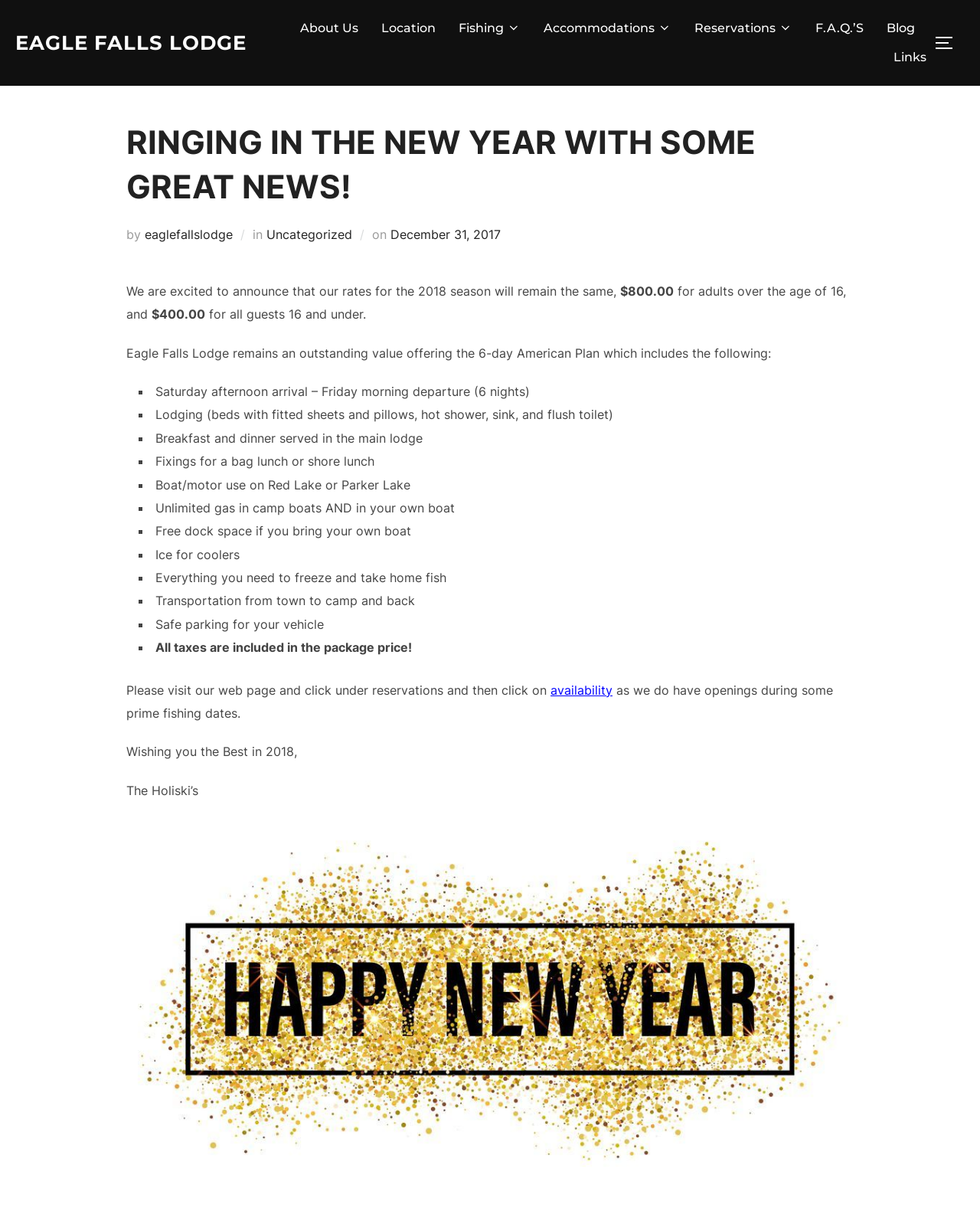Specify the bounding box coordinates of the area to click in order to follow the given instruction: "Log in."

None